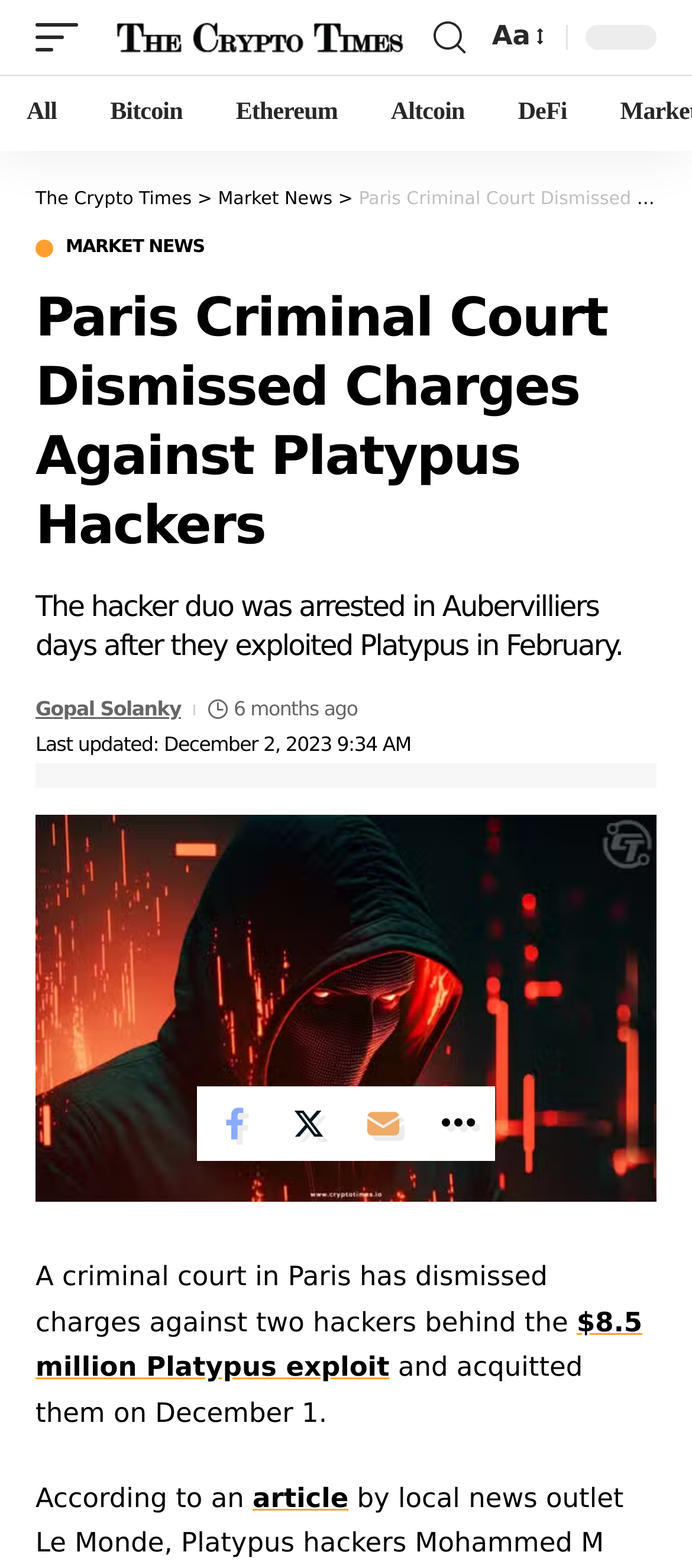Give the bounding box coordinates for the element described as: "Ethereum".

[0.302, 0.049, 0.526, 0.096]